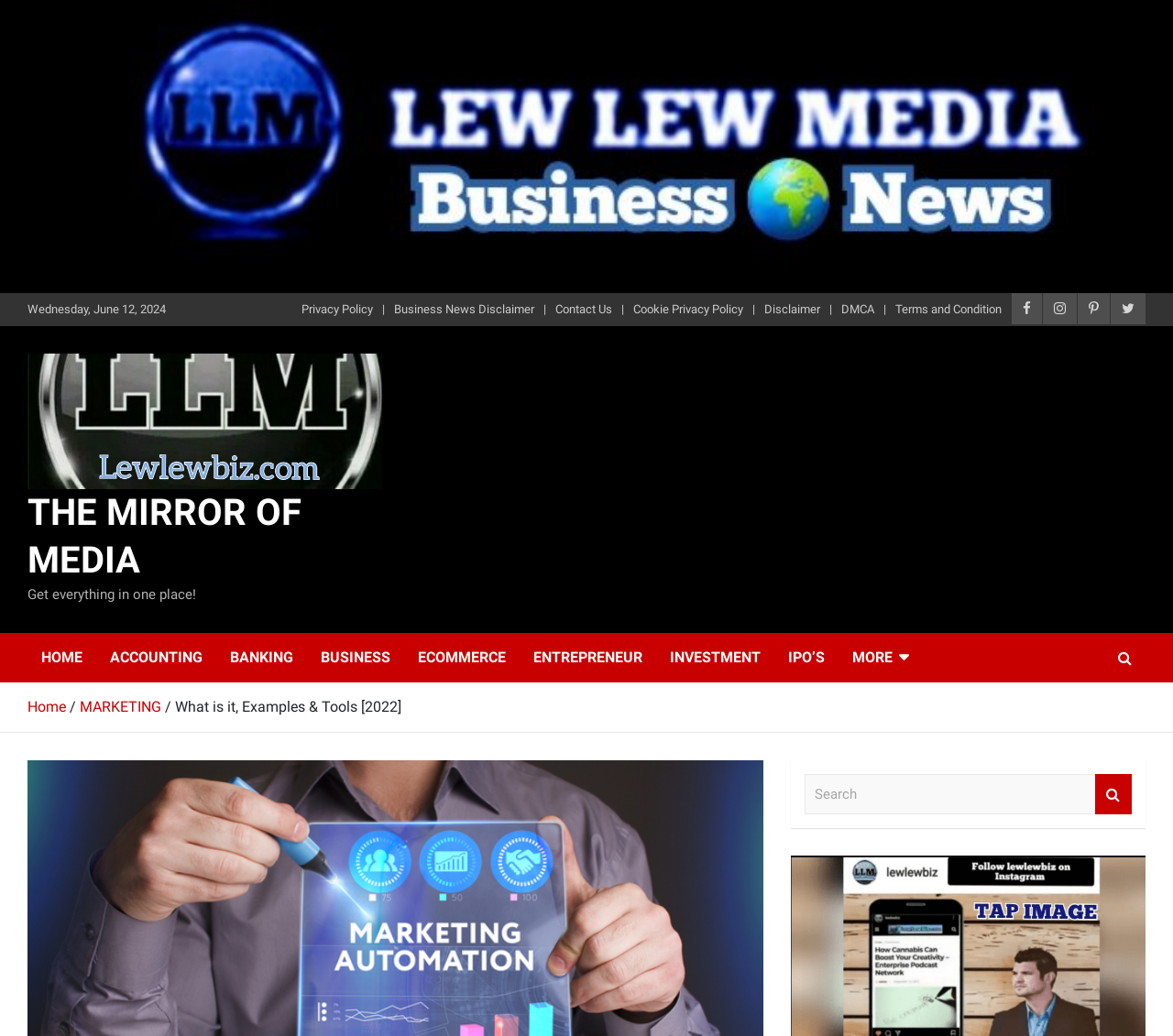Pinpoint the bounding box coordinates of the element you need to click to execute the following instruction: "Check the 'Privacy Policy'". The bounding box should be represented by four float numbers between 0 and 1, in the format [left, top, right, bottom].

[0.257, 0.29, 0.318, 0.307]